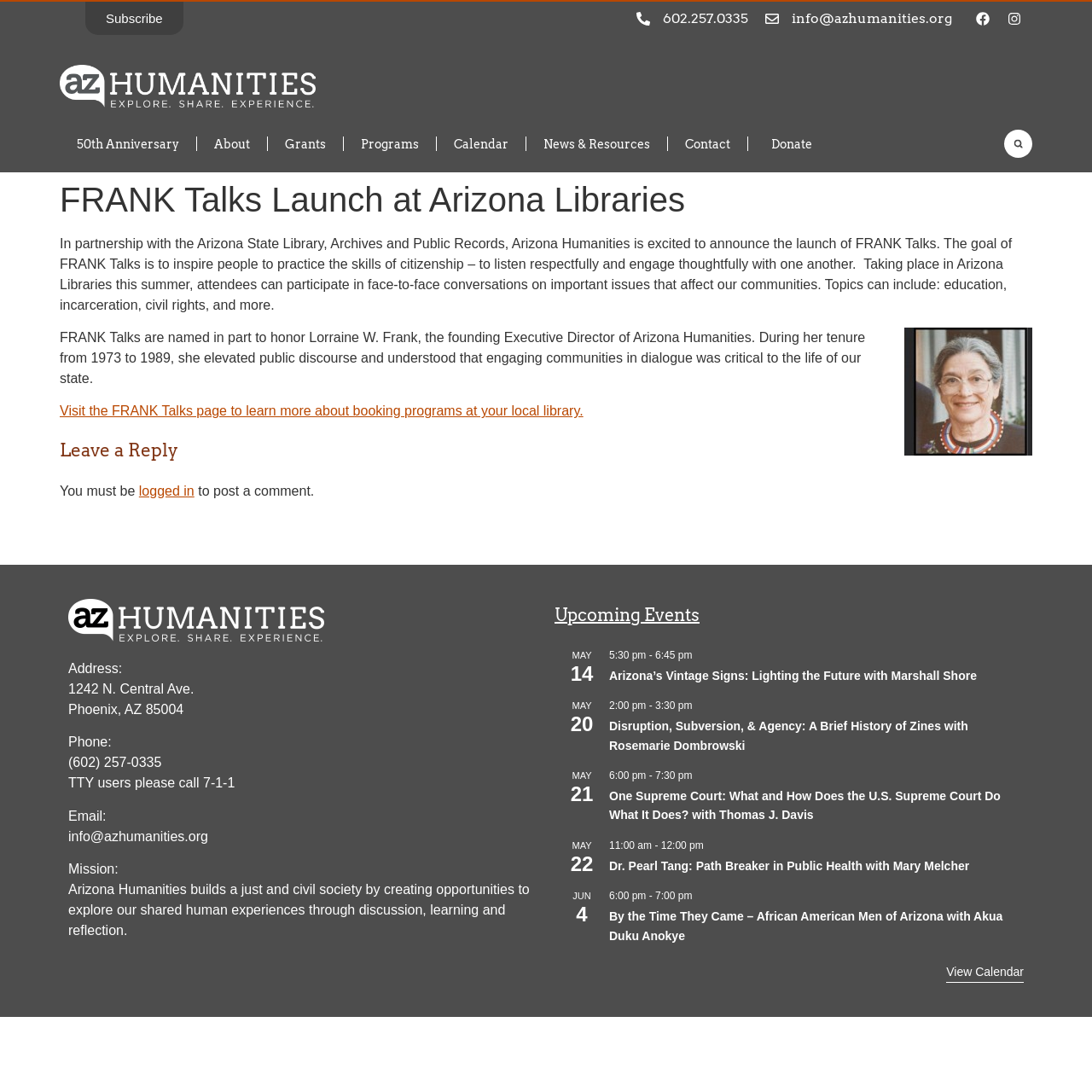Can you identify and provide the main heading of the webpage?

FRANK Talks Launch at Arizona Libraries